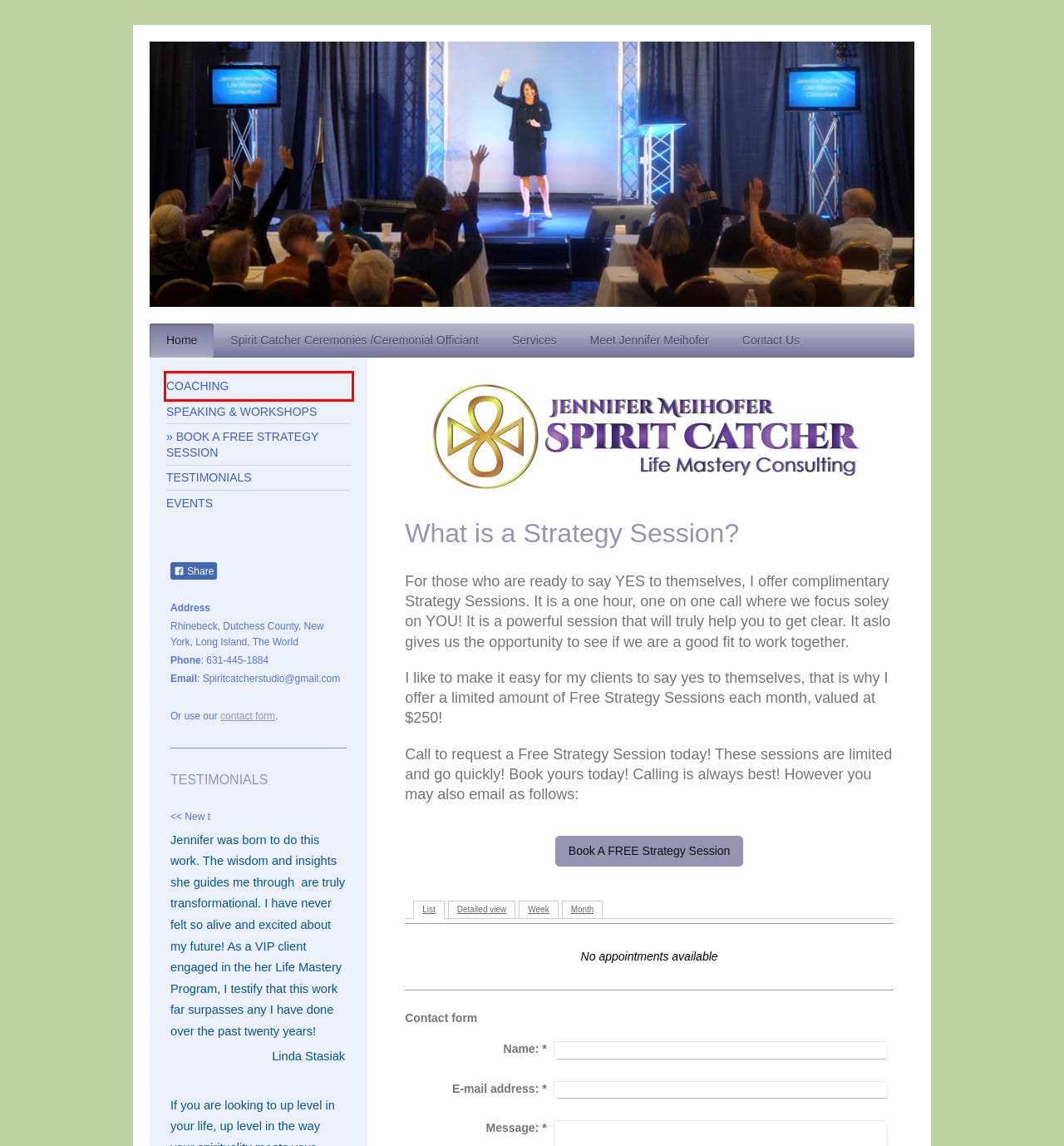You are provided with a screenshot of a webpage where a red rectangle bounding box surrounds an element. Choose the description that best matches the new webpage after clicking the element in the red bounding box. Here are the choices:
A. Jennifer Meihofer | 631.445.1884 - SPEAKING & WORKSHOPS
B. Jennifer Meihofer | 631.445.1884 - Spirit Catcher Life Mastery
C. Jennifer Meihofer | 631.445.1884 - COACHING
D. Jennifer Meihofer | 631.445.1884 - TESTIMONIALS
E. Jennifer Meihofer | 631.445.1884 - Services
F. Spiritual Counselor & Holistic Healthcare  in Long Island, NY | Hamptons Homeopathy
G. Jennifer Meihofer | 631.445.1884 - EVENTS
H. Contact Jennifer Meihofer - Homeopathics & Holistics | Bridgehampton, NY 11932

C